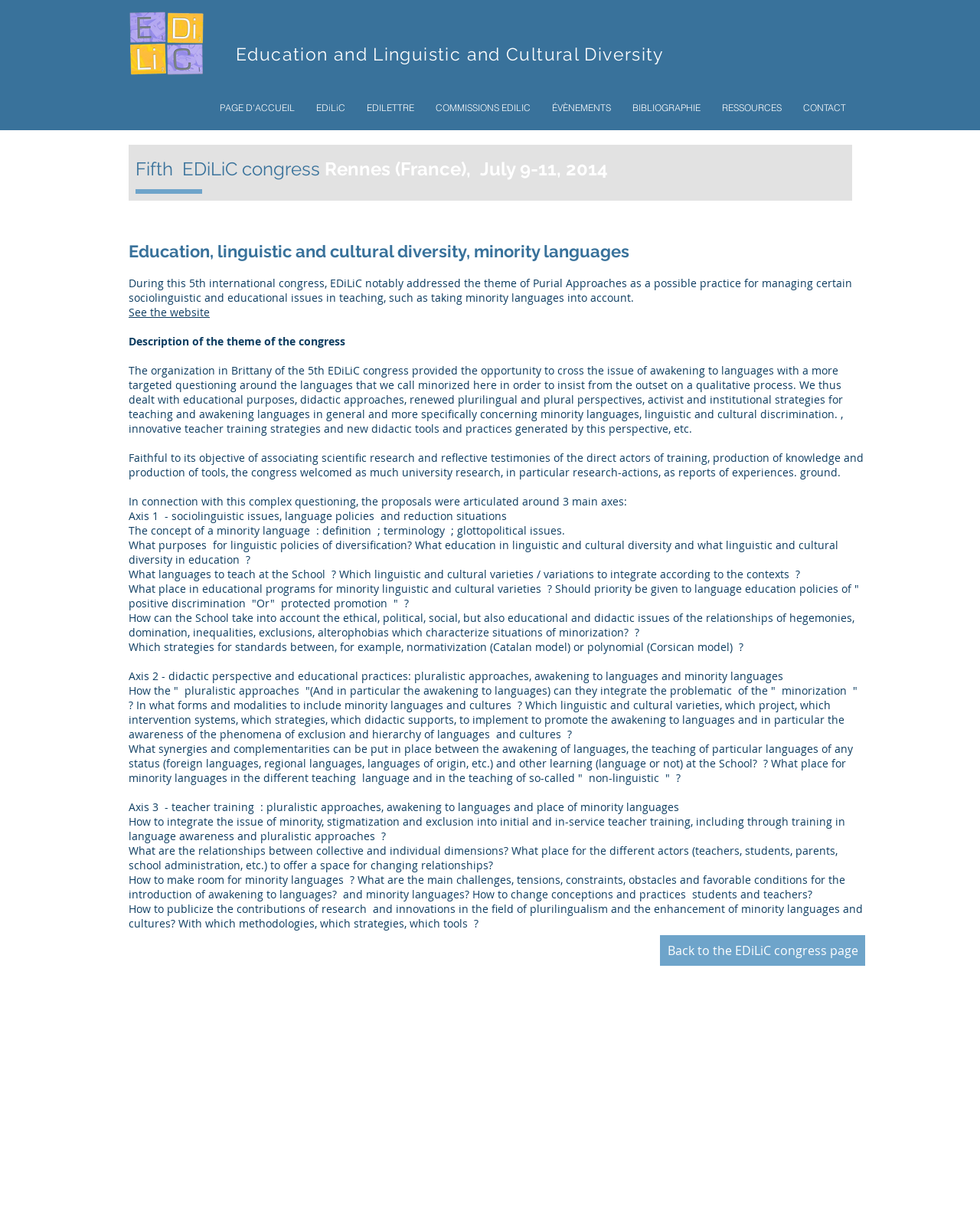Examine the image and give a thorough answer to the following question:
How many main axes are proposed in connection with the complex questioning?

The number of main axes can be determined by reading the text 'In connection with this complex questioning, the proposals were articulated around 3 main axes:' located under the heading 'Fifth EDiLiC congress Rennes (France), July 9-11, 2014'.